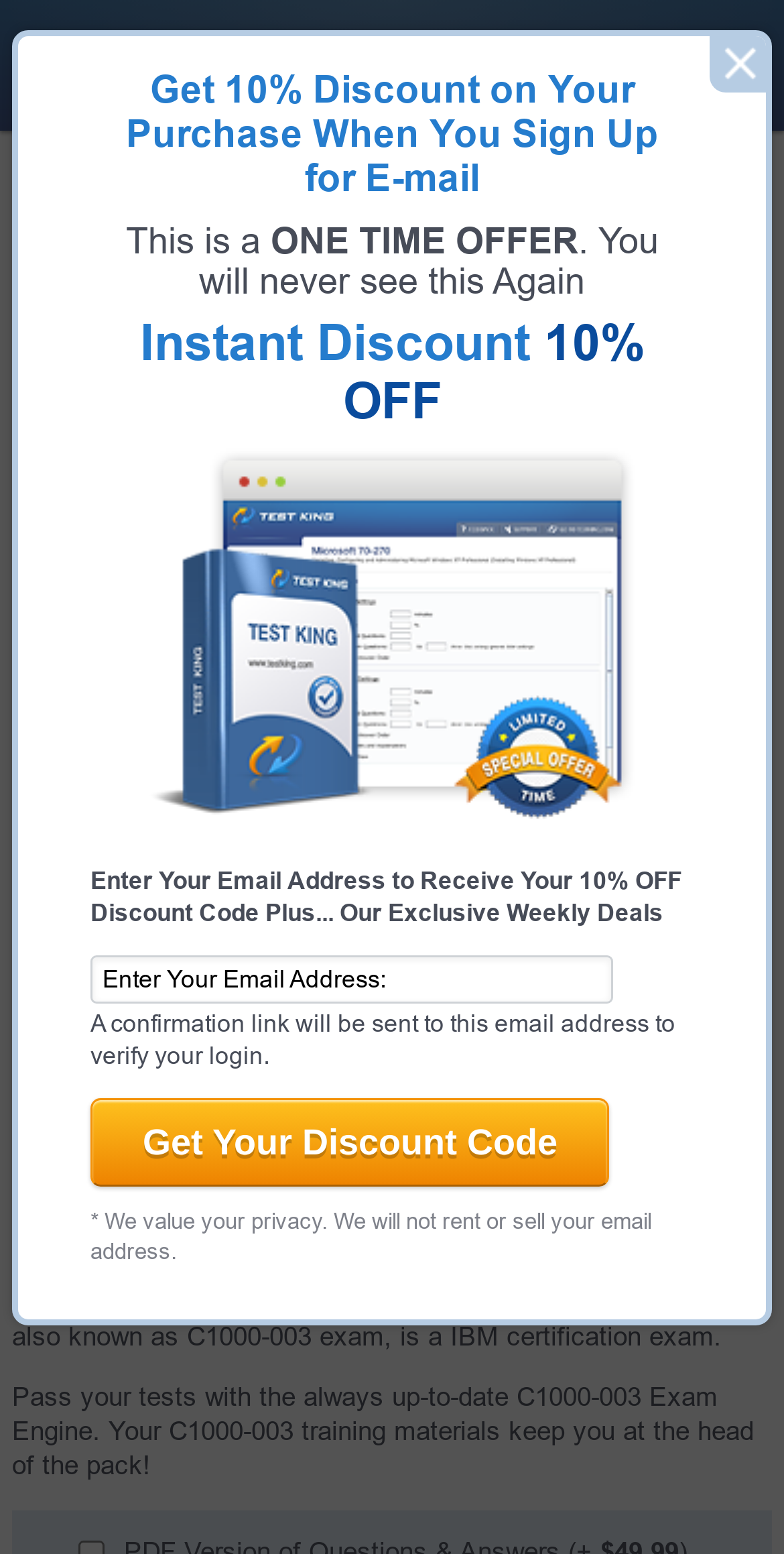Based on the element description: "IBM Exams", identify the bounding box coordinates for this UI element. The coordinates must be four float numbers between 0 and 1, listed as [left, top, right, bottom].

[0.149, 0.103, 0.282, 0.117]